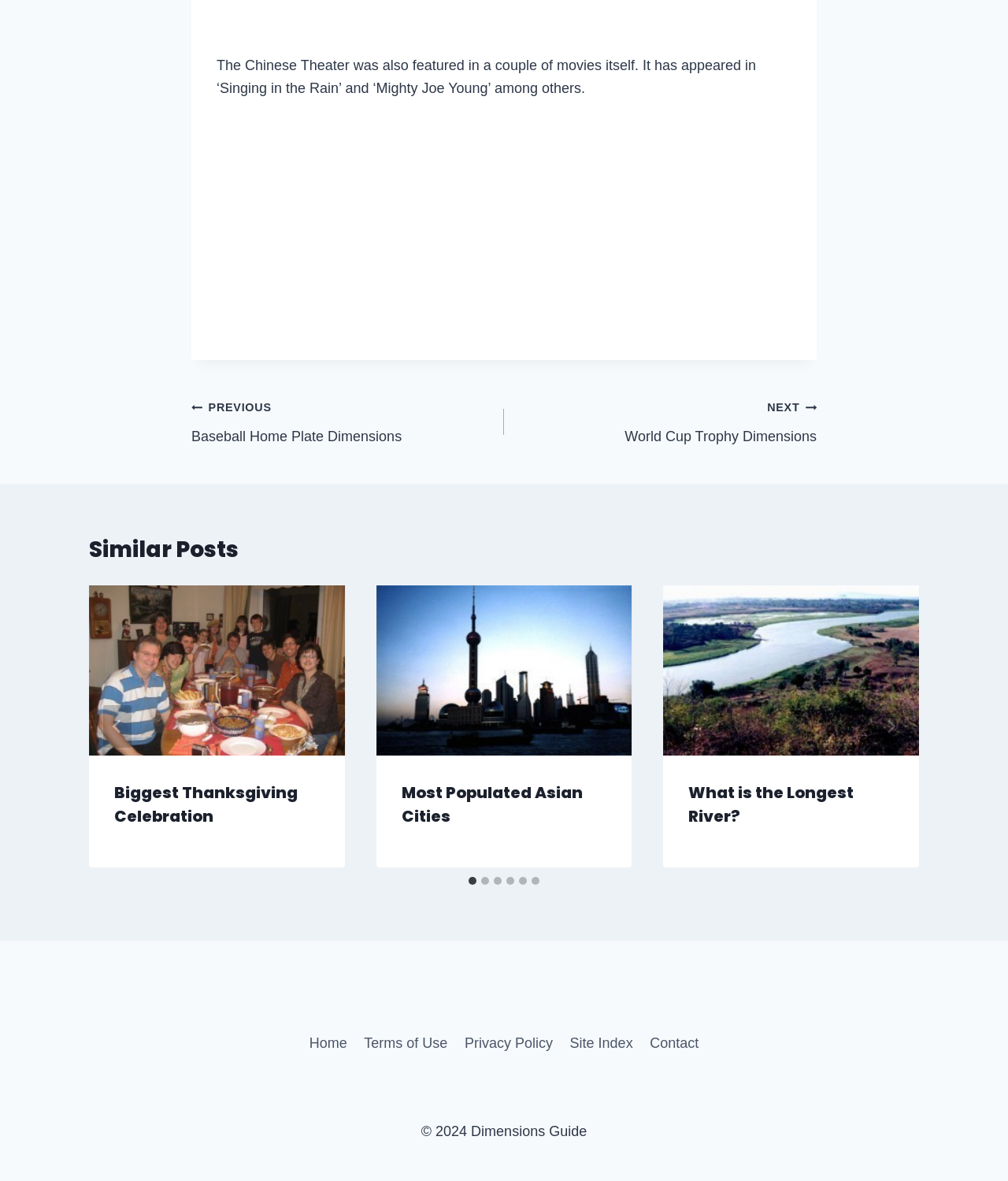What is the topic of the current post?
Please give a detailed answer to the question using the information shown in the image.

The topic of the current post can be determined by reading the static text at the top of the page, which mentions the Chinese Theater being featured in a couple of movies.